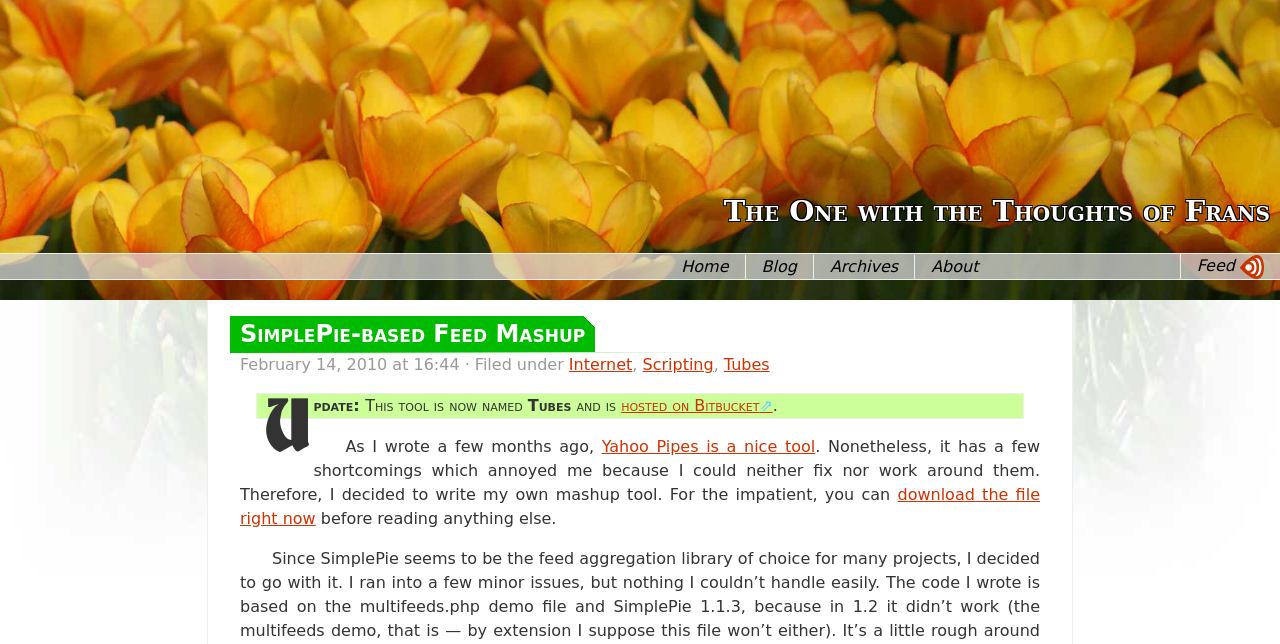Provide the bounding box coordinates for the area that should be clicked to complete the instruction: "view archives".

[0.636, 0.374, 0.714, 0.453]